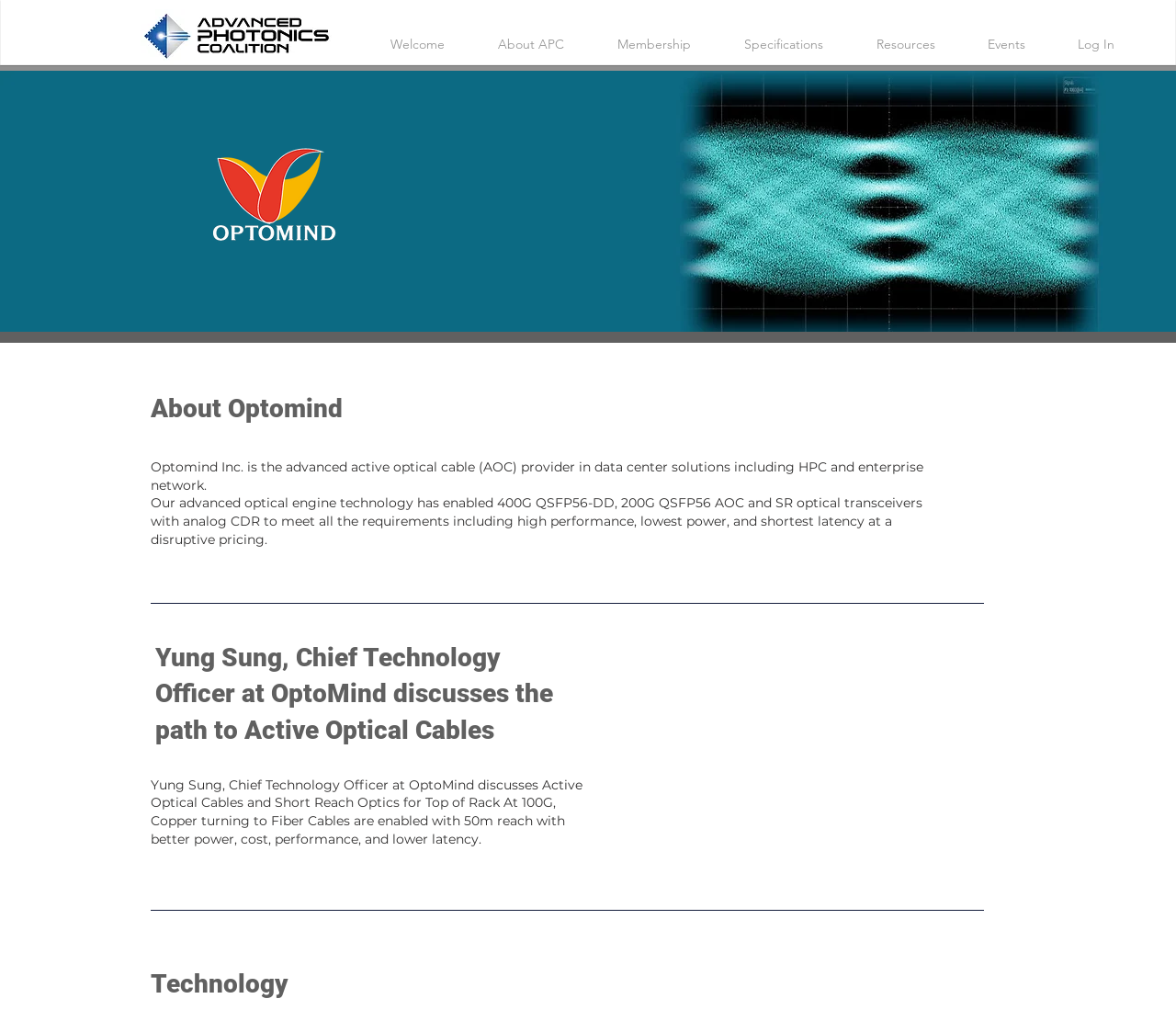Respond to the question below with a single word or phrase:
What is the company's technology?

Advanced optical engine